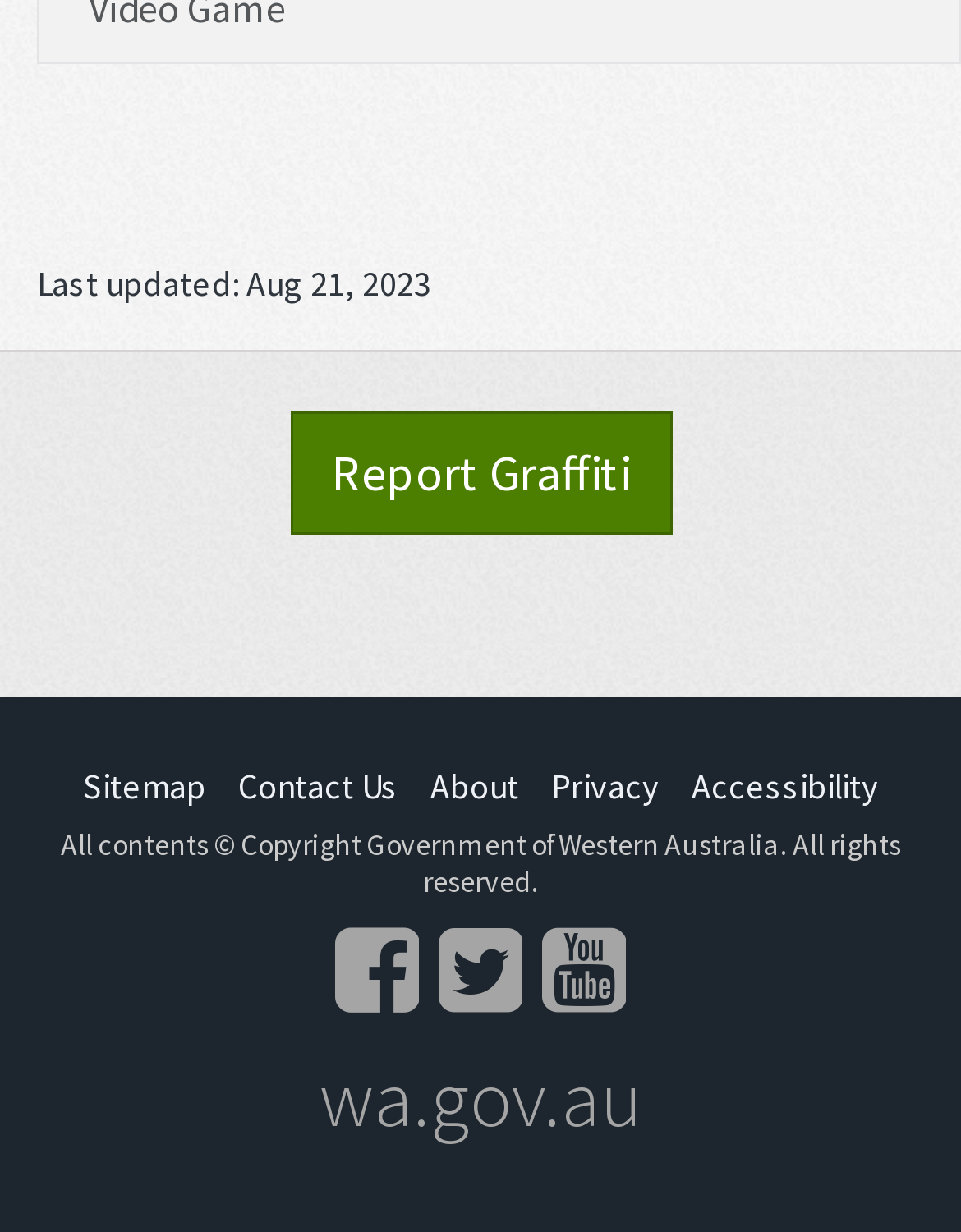Show the bounding box coordinates for the element that needs to be clicked to execute the following instruction: "Explore Loose Yunnan Healthy Chinese Tea". Provide the coordinates in the form of four float numbers between 0 and 1, i.e., [left, top, right, bottom].

None